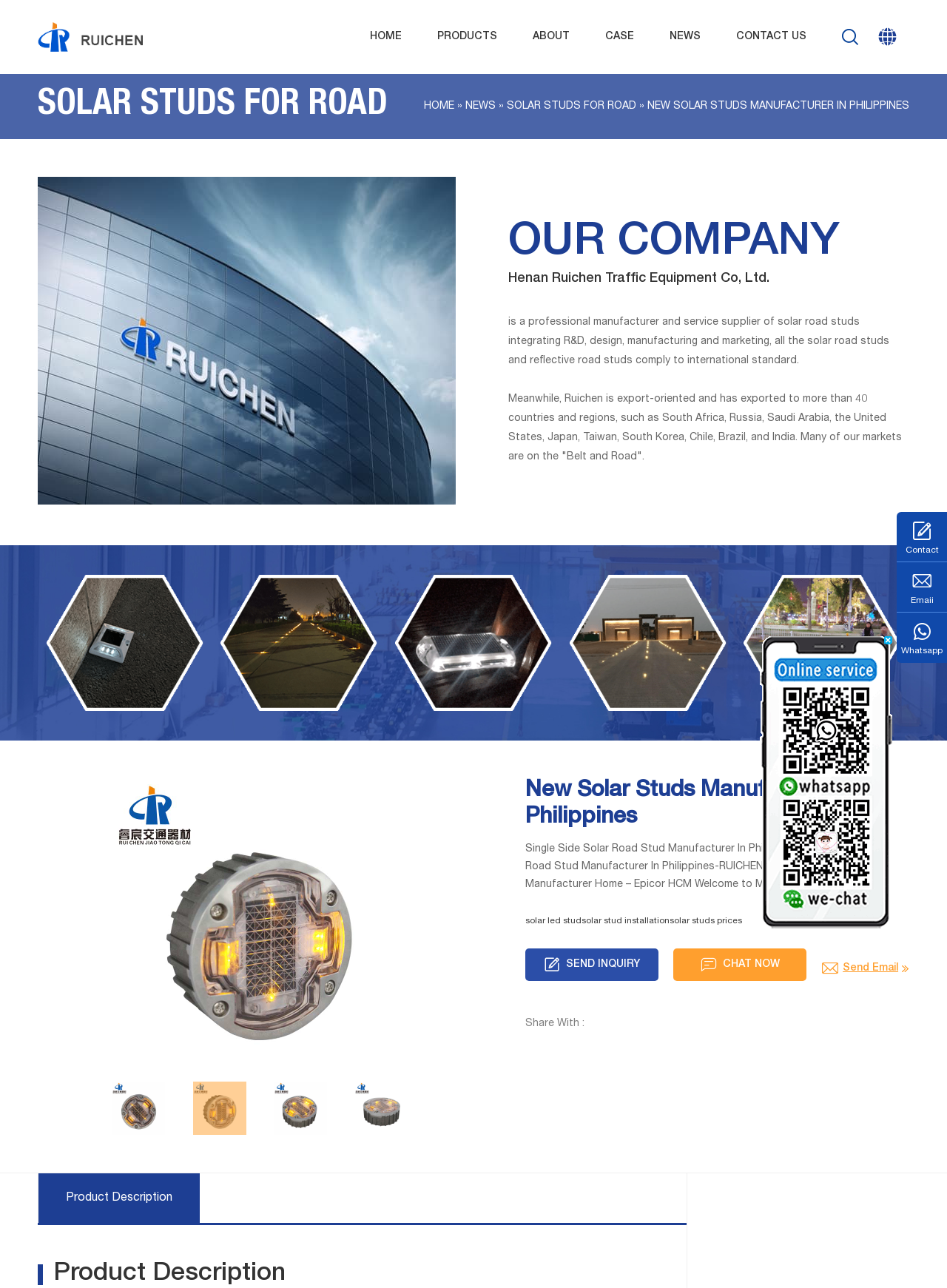Offer an in-depth caption of the entire webpage.

This webpage is about RUICHEN Solar Road Stud Manufacturer, a company that specializes in solar road studs. At the top of the page, there is a logo with the company name and a link to the homepage. Below the logo, there is a navigation menu with links to different sections of the website, including HOME, PRODUCTS, ABOUT, CASE, NEWS, and CONTACT US.

On the left side of the page, there is a section with a heading "SOLAR STUDS FOR ROAD" and a brief introduction to the company. Below this section, there is a list of links to different types of solar road studs, including aluminum, amber, and PC solar studs, each with an accompanying image.

On the right side of the page, there is a section with a heading "NEW SOLAR STUDS MANUFACTURER IN PHILIPPINES" and a brief introduction to the company's services. Below this section, there are links to different pages, including solar led stud, solar stud installation, and solar studs prices.

In the middle of the page, there is a section with a heading "OUR COMPANY" and a brief introduction to the company's history and mission. Below this section, there is a paragraph of text describing the company's products and services.

At the bottom of the page, there are links to social media platforms and a contact form. There is also an image with a message indicating that no operator is online, and inviting visitors to leave a message.

Overall, the webpage is well-organized and easy to navigate, with clear headings and concise text. The use of images and links helps to break up the text and make the page more visually appealing.